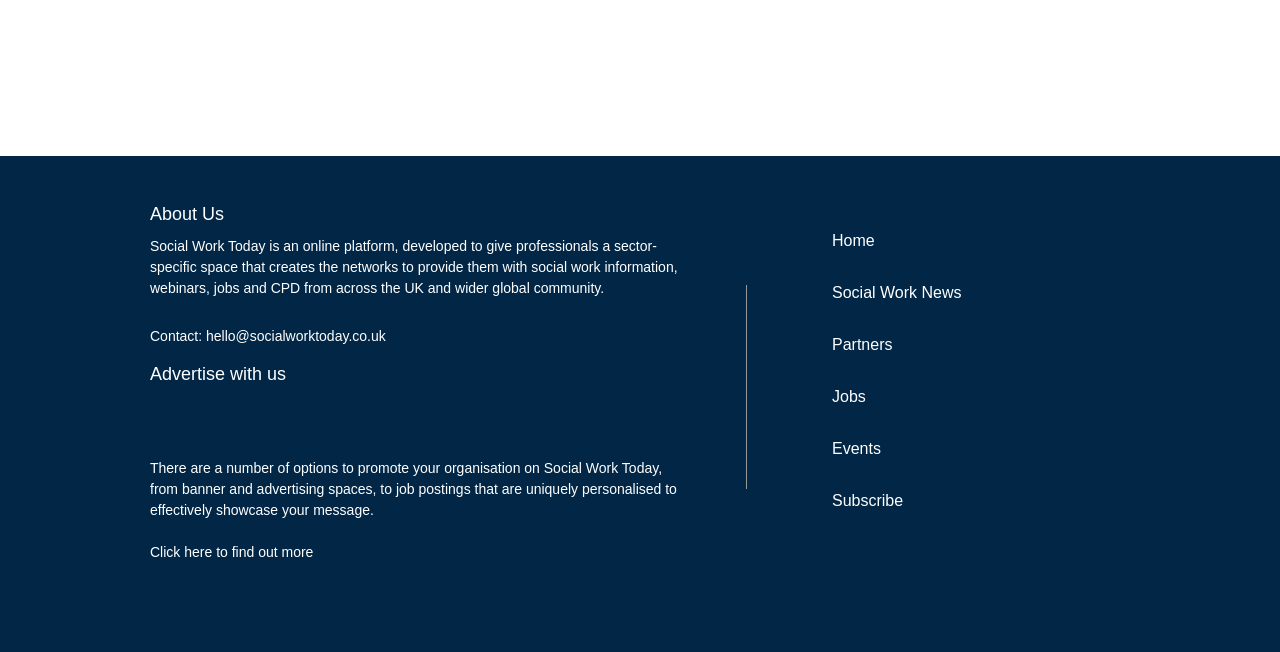Provide the bounding box coordinates of the UI element that matches the description: "Social Work News".

[0.65, 0.41, 0.831, 0.489]